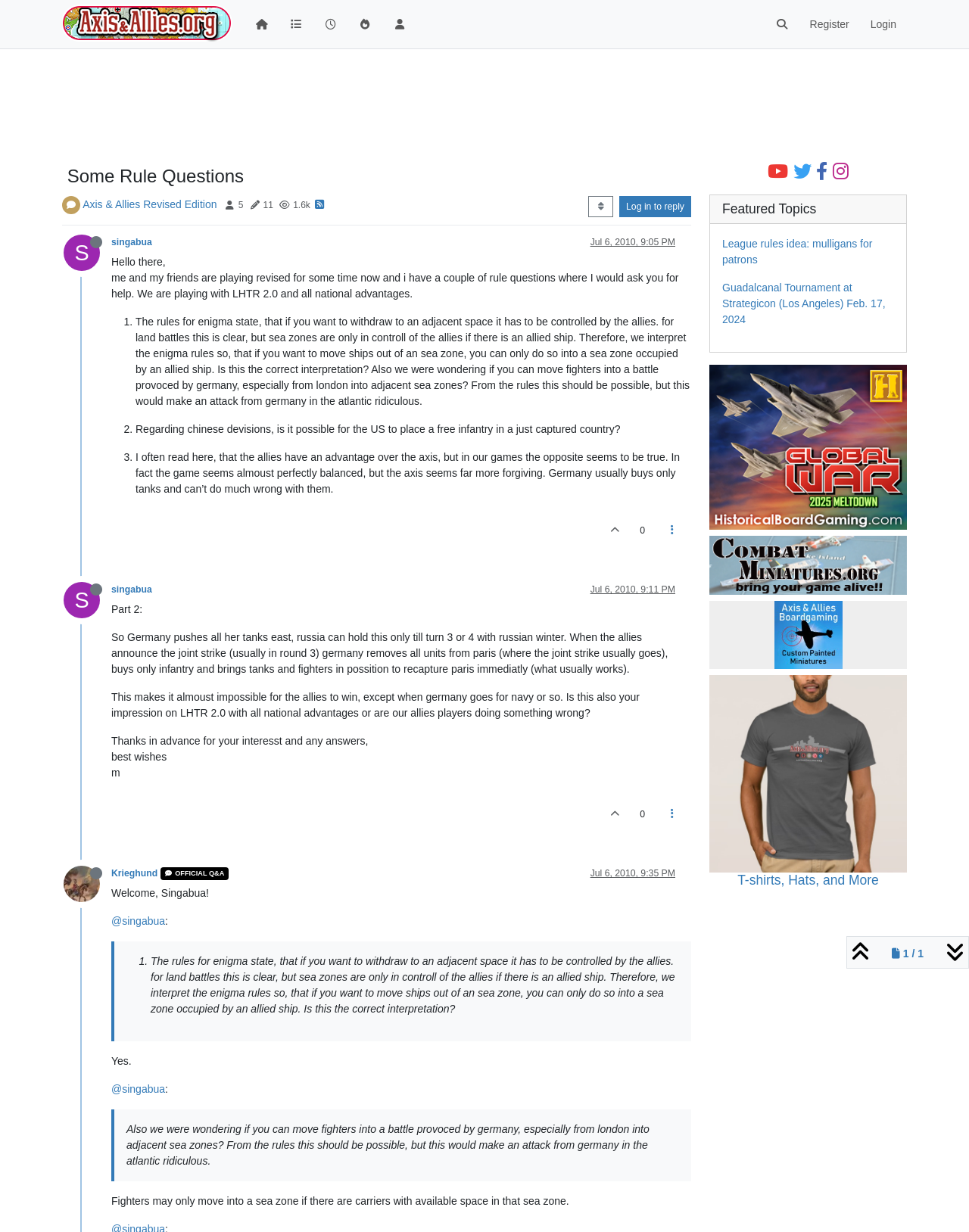Generate a comprehensive caption for the webpage you are viewing.

This webpage is a forum discussion page on Axis & Allies.org Forums. At the top, there is a navigation bar with links to "Home", "Categories", "Recent", "Popular", and "Users". Next to the navigation bar, there is a search bar with a search button. On the top right, there are links to "Register" and "Login".

Below the navigation bar, there is a heading "Some Rule Questions" followed by a post from a user named "singabua". The post asks for help with some rule questions related to Axis & Allies Revised Edition. The user explains that they are playing with LHTR 2.0 and all national advantages and asks for clarification on three specific rules.

The post is divided into three sections, each asking a question about the rules. The first question is about the Enigma rules, the second is about moving fighters into a battle provoked by Germany, and the third is about Chinese divisions.

Below the post, there are several replies from other users, including "Krieghund" and others. Each reply is marked with the user's name, a timestamp, and a quote from the original post. The replies provide answers and discussions related to the original questions.

Throughout the page, there are various icons and images, including a logo for Axis & Allies.org Forums, a search icon, and user avatars. The page also has a blockquote section that quotes the original post and provides a clear format for the discussion.